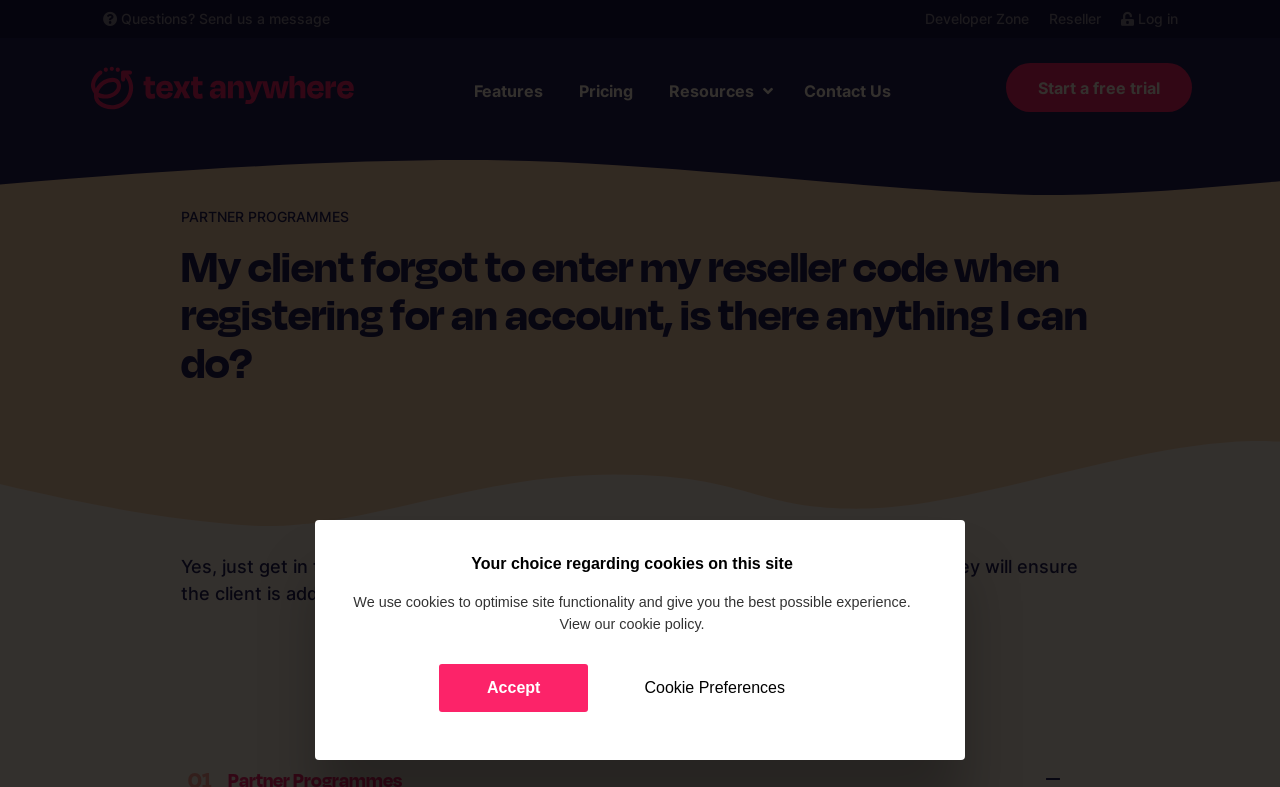What is the purpose of the cookies used on this site?
Could you answer the question with a detailed and thorough explanation?

This information can be found in the cookie policy section, which is accessible by clicking on the 'cookie policy' link. The text states that cookies are used to optimise site functionality and give the best possible experience.